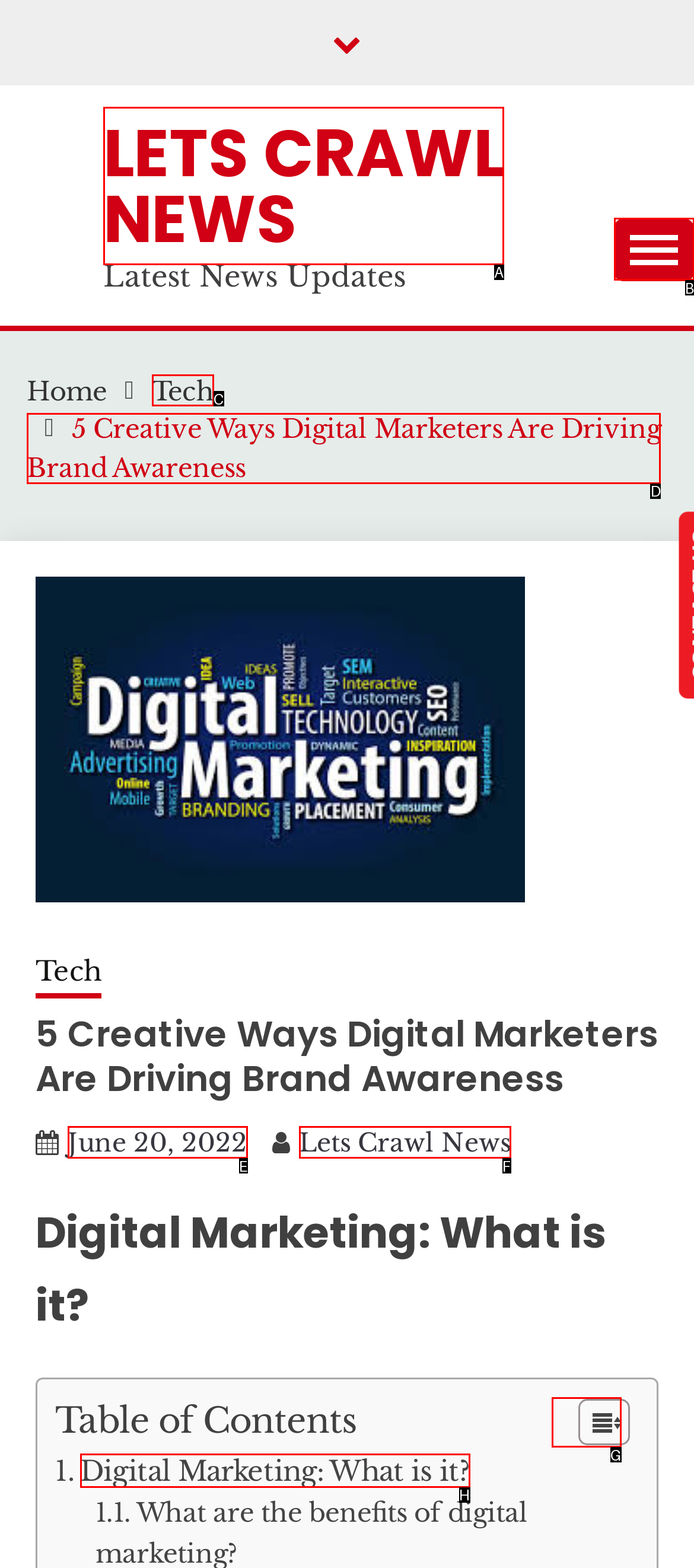Point out the HTML element I should click to achieve the following: Visit the 'Tech' category Reply with the letter of the selected element.

C